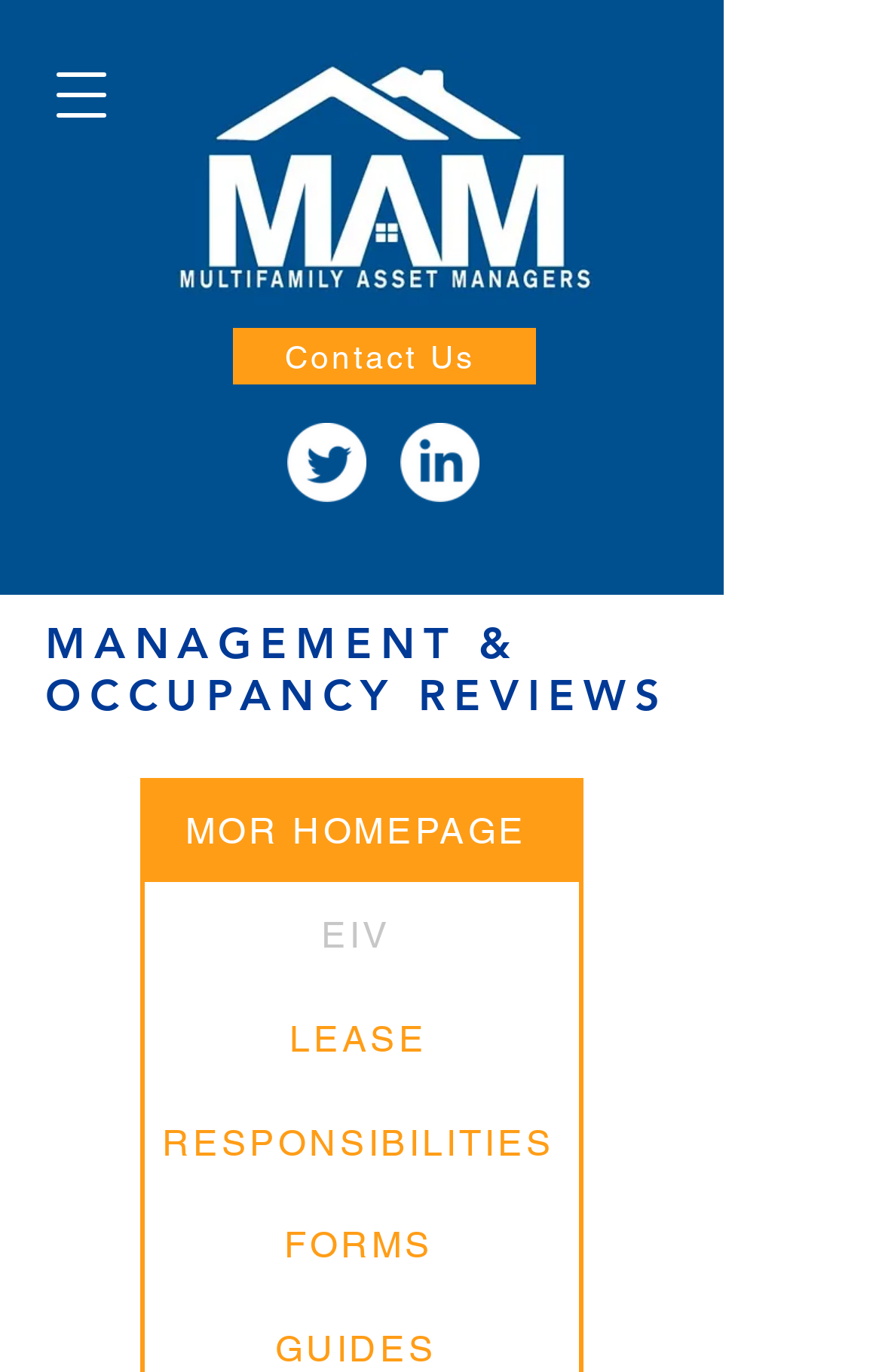Answer the question using only a single word or phrase: 
What is the last link under MANAGEMENT & OCCUPANCY REVIEWS?

FORMS